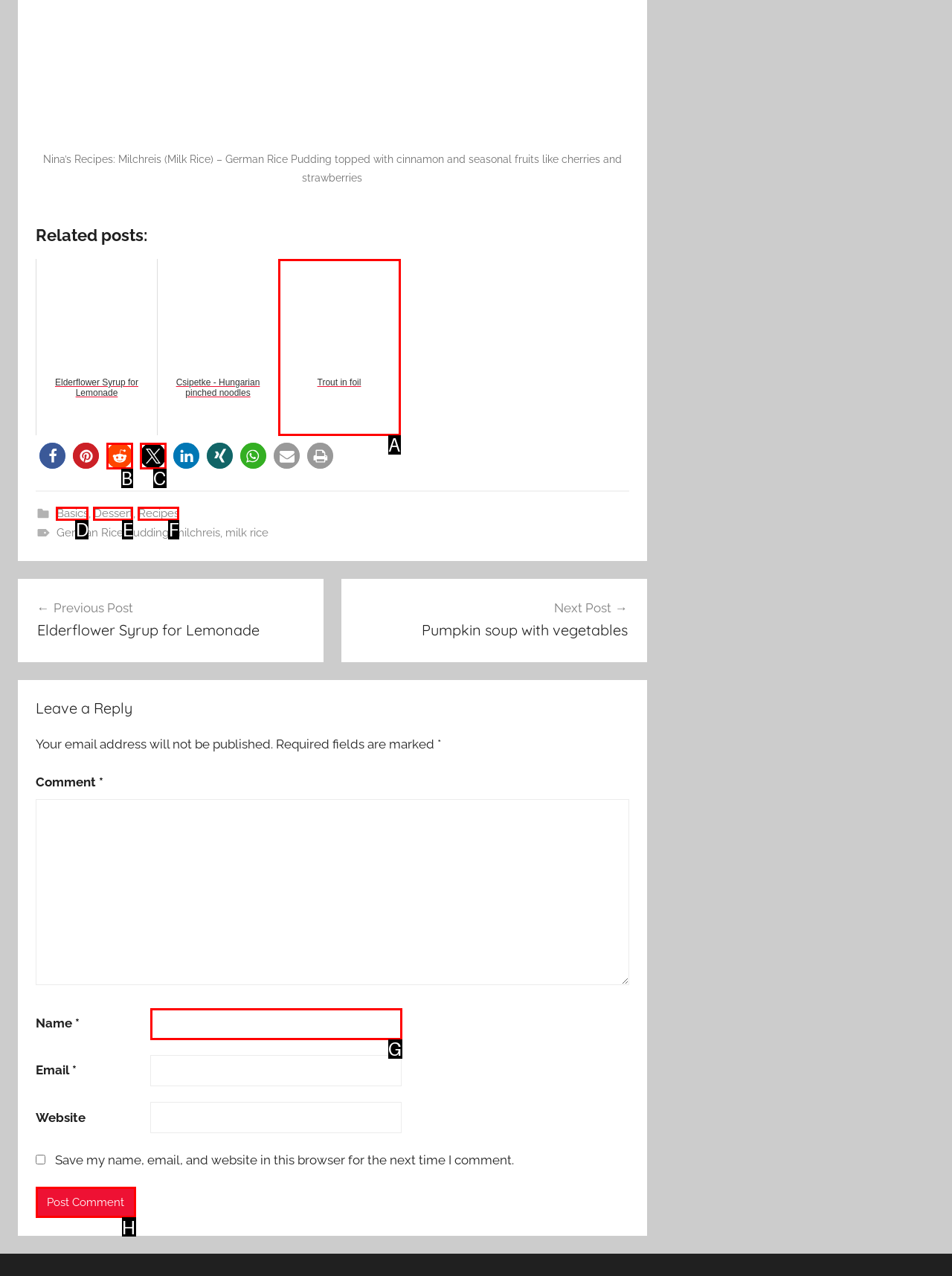From the given choices, determine which HTML element aligns with the description: Trout in foil Respond with the letter of the appropriate option.

A